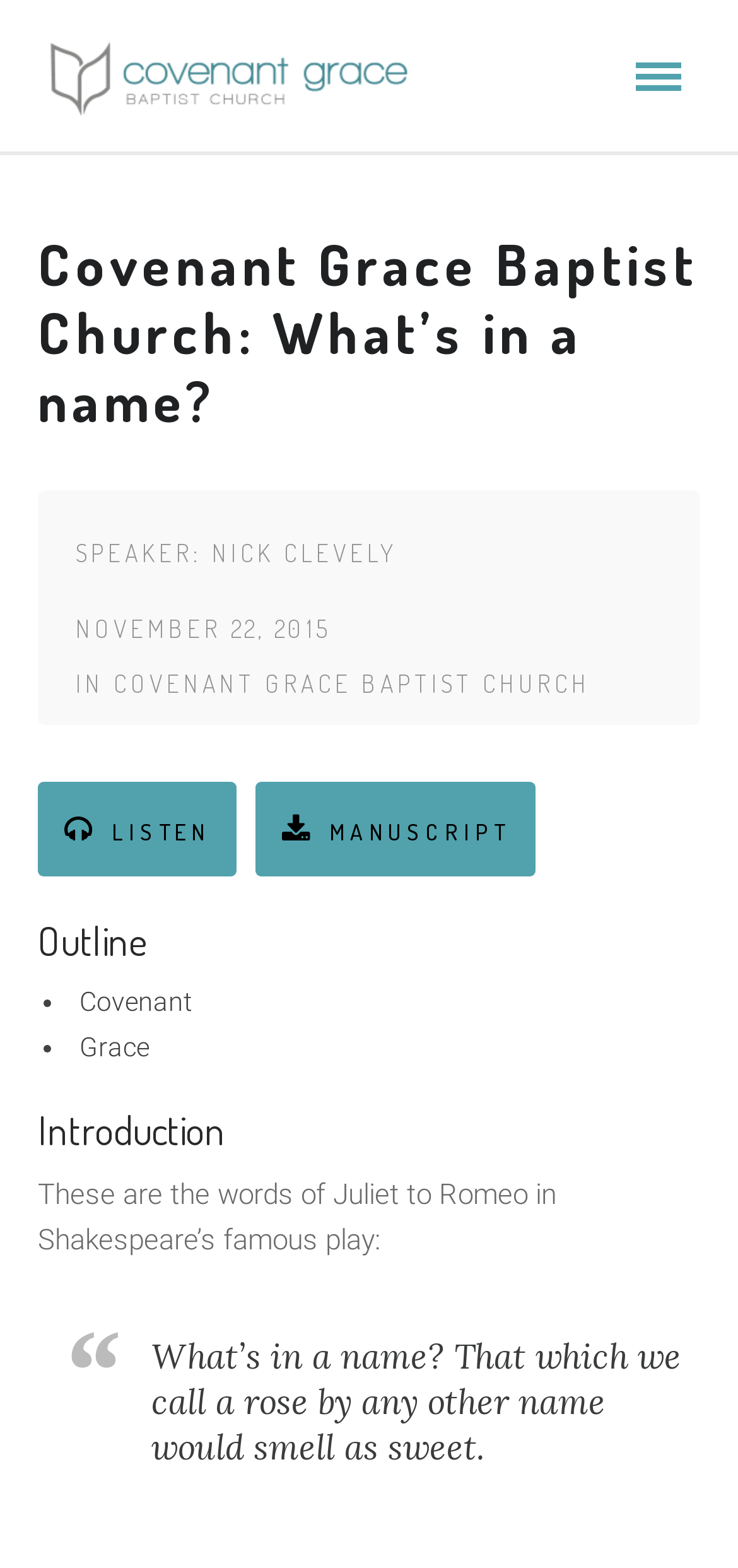Deliver a detailed narrative of the webpage's visual and textual elements.

This webpage appears to be a sermon or lecture transcript from Covenant Grace Baptist Church. At the top left, there is a logo image with a link to the church's website. Below the logo, there is a horizontal separator line. 

The main content area is divided into sections, with headings and links. The first section has a heading "Covenant Grace Baptist Church: What's in a name?" followed by a table layout with three columns. The left column has headings for the speaker, date, and location, with links to the speaker's name and the church's name. 

Below this section, there are two links, one with a listen icon and another with a manuscript icon. The next section has a heading "Outline" with two list items, "Covenant" and "Grace", each preceded by a bullet point. 

The following section has a heading "Introduction" and a paragraph of text that quotes Juliet's famous lines from Shakespeare's Romeo and Juliet, "These are the words of Juliet to Romeo in Shakespeare's famous play:". This is followed by a blockquote with the quote "What's in a name? That which we call a rose by any other name would smell as sweet."